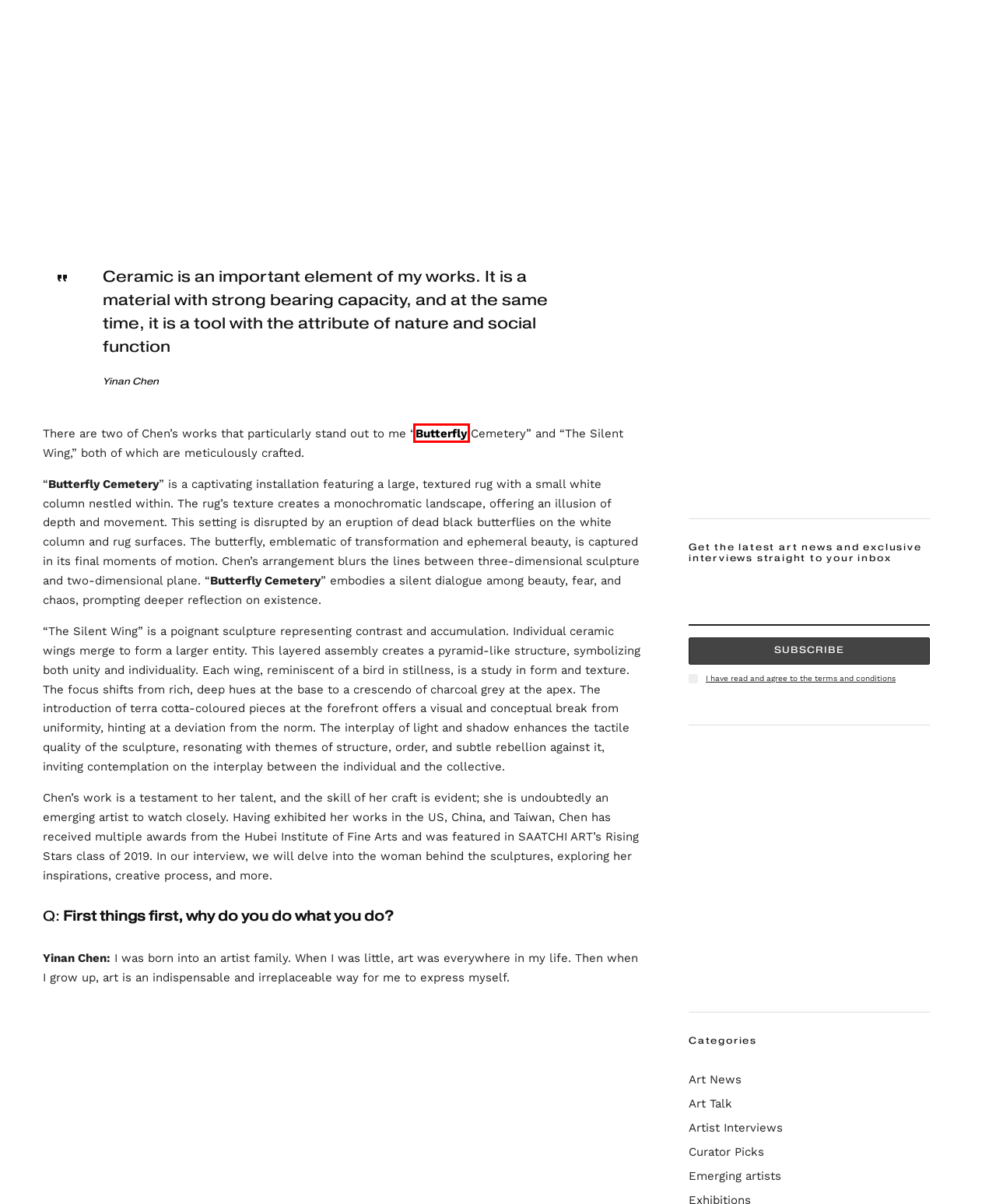You are provided with a screenshot of a webpage containing a red rectangle bounding box. Identify the webpage description that best matches the new webpage after the element in the bounding box is clicked. Here are the potential descriptions:
A. Curator Picks
B. The Butterfly Trail
C. RHEIM ALKADHI: TEMPLATES FOR LIBERATION
D. Groundbreaking Installations by R.I.P. Germain and Sara Sadik to debut at FACT Liverpool
E. Lina Iris Viktor: Mythic Time / Tens of Thousands of Rememberings
F. DRAWN TOGETHER: ROYAL DRAWING SCHOOL SUMMER SHOW 2024
G. Terms & Conditions - Art Plugged
H. Tsiaras, Poseidon and The Hyperbolic Horse

B